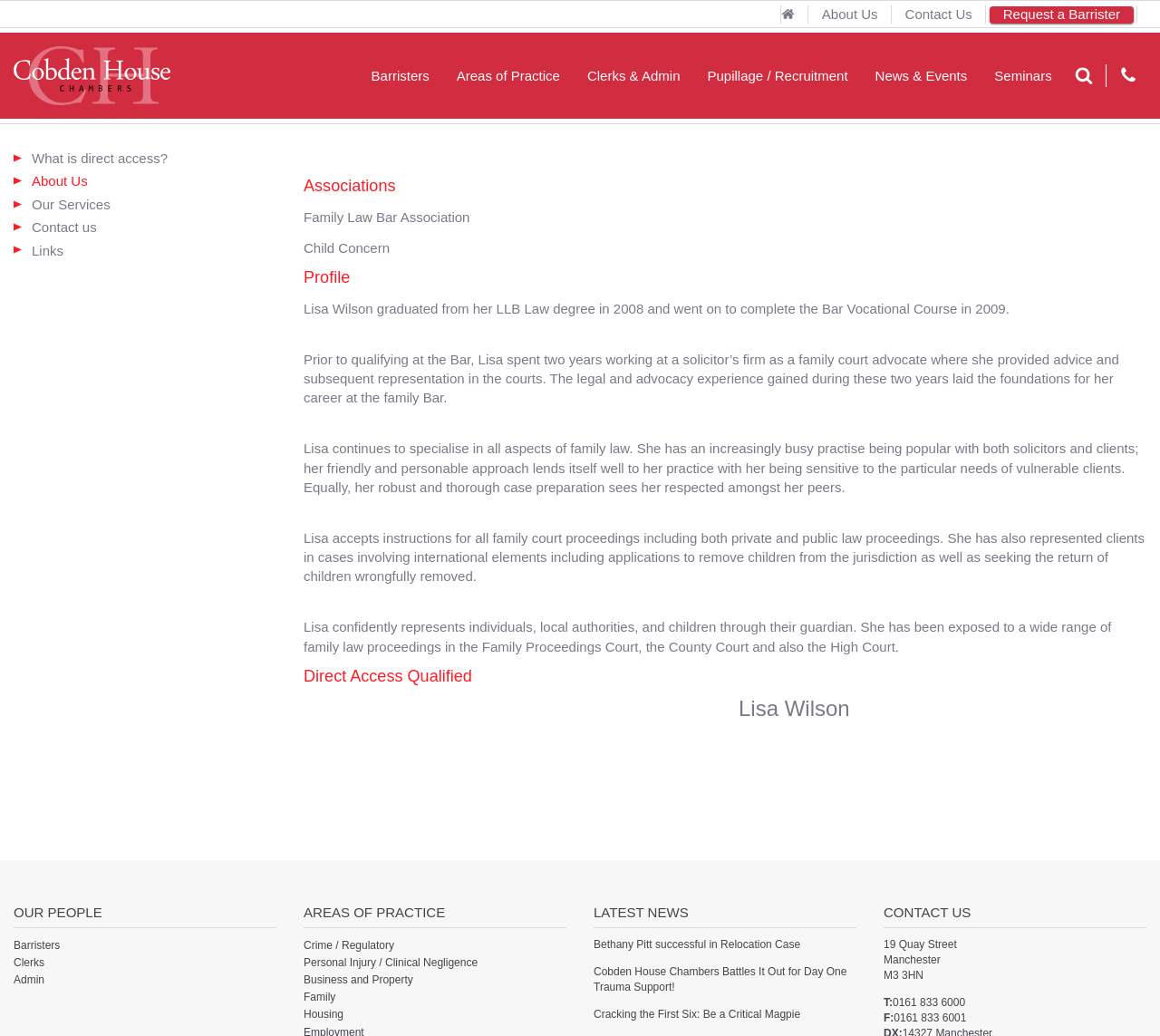Provide a one-word or brief phrase answer to the question:
What is the name of the chambers where Lisa Wilson works?

Cobden House Chambers